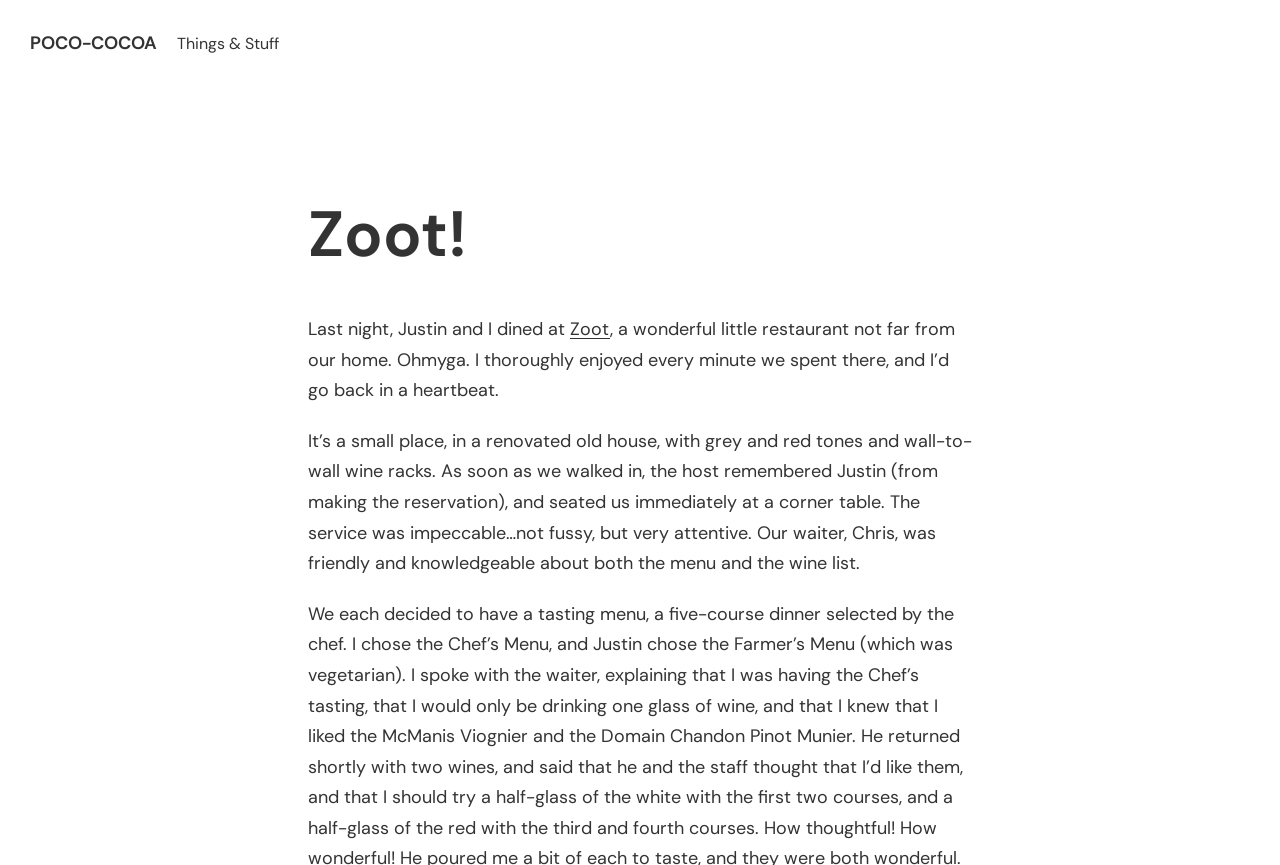Answer the question with a single word or phrase: 
What is the author's impression of the service?

Impeccable